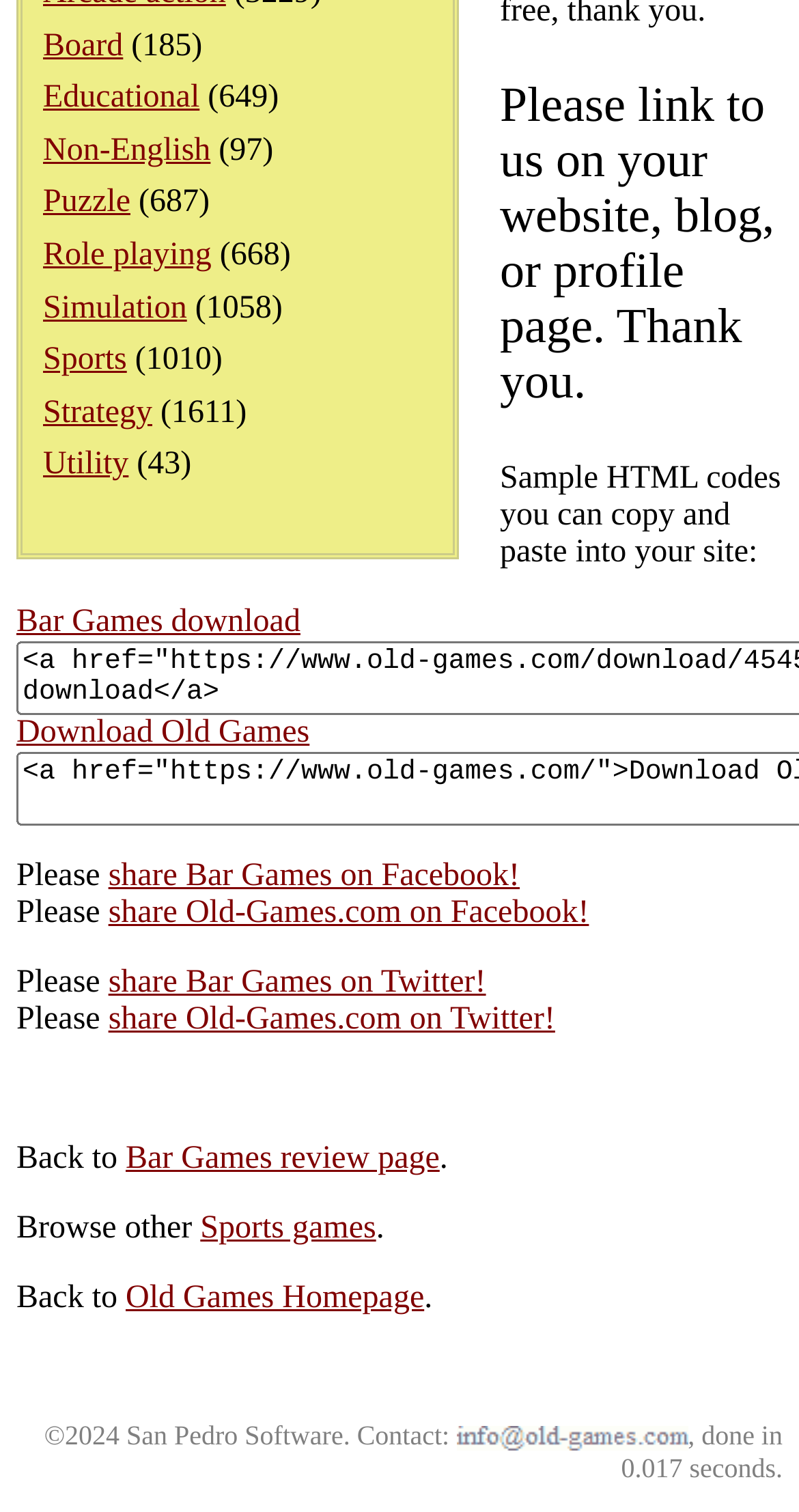Provide the bounding box coordinates of the HTML element described by the text: "Role playing".

[0.054, 0.157, 0.265, 0.18]